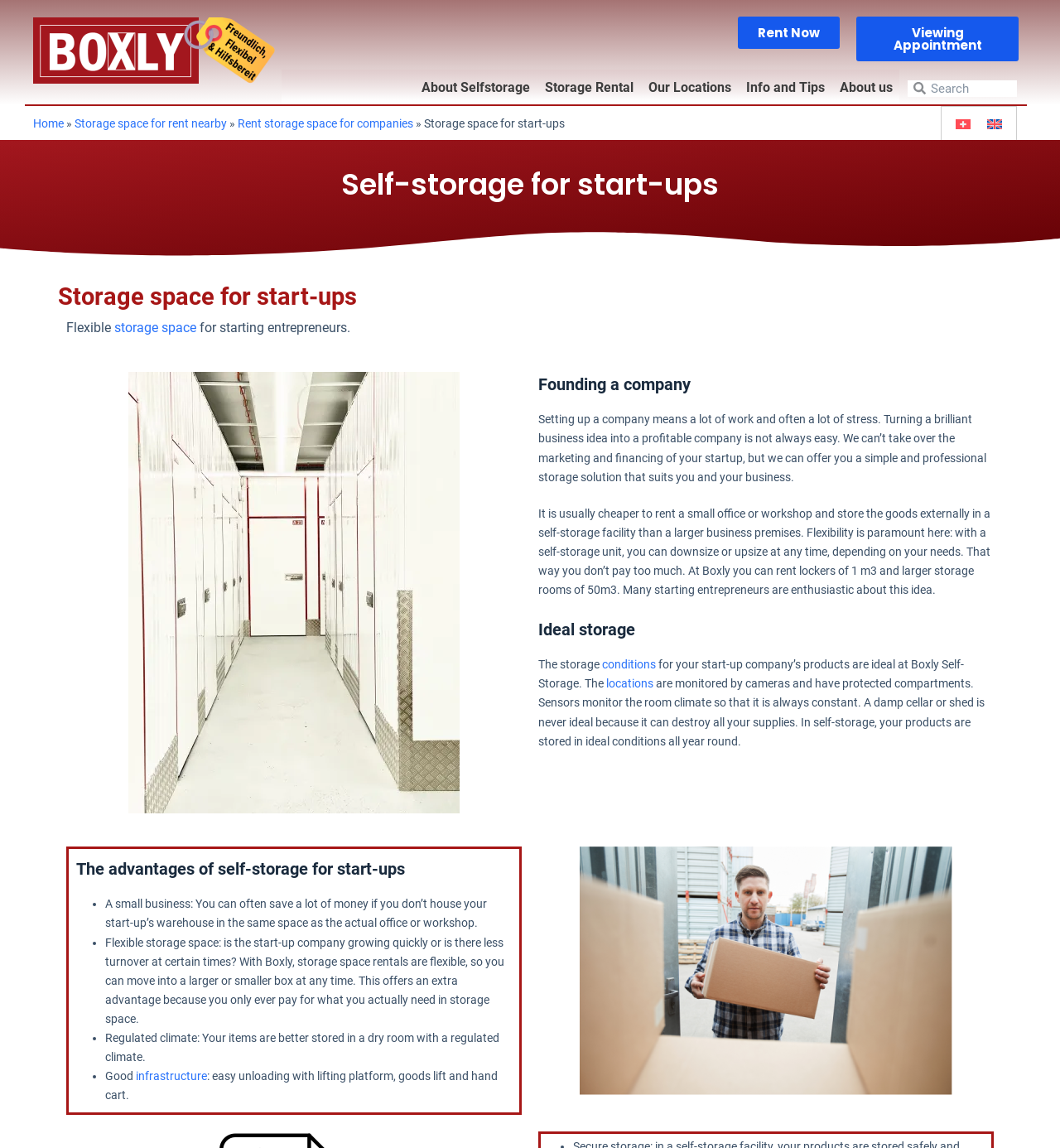What is the minimum storage space available for rent?
We need a detailed and meticulous answer to the question.

According to the webpage, it is mentioned that 'At Boxly you can rent lockers of 1 m3 and larger storage rooms of 50m3', which implies that the minimum storage space available for rent is 1 cubic meter.